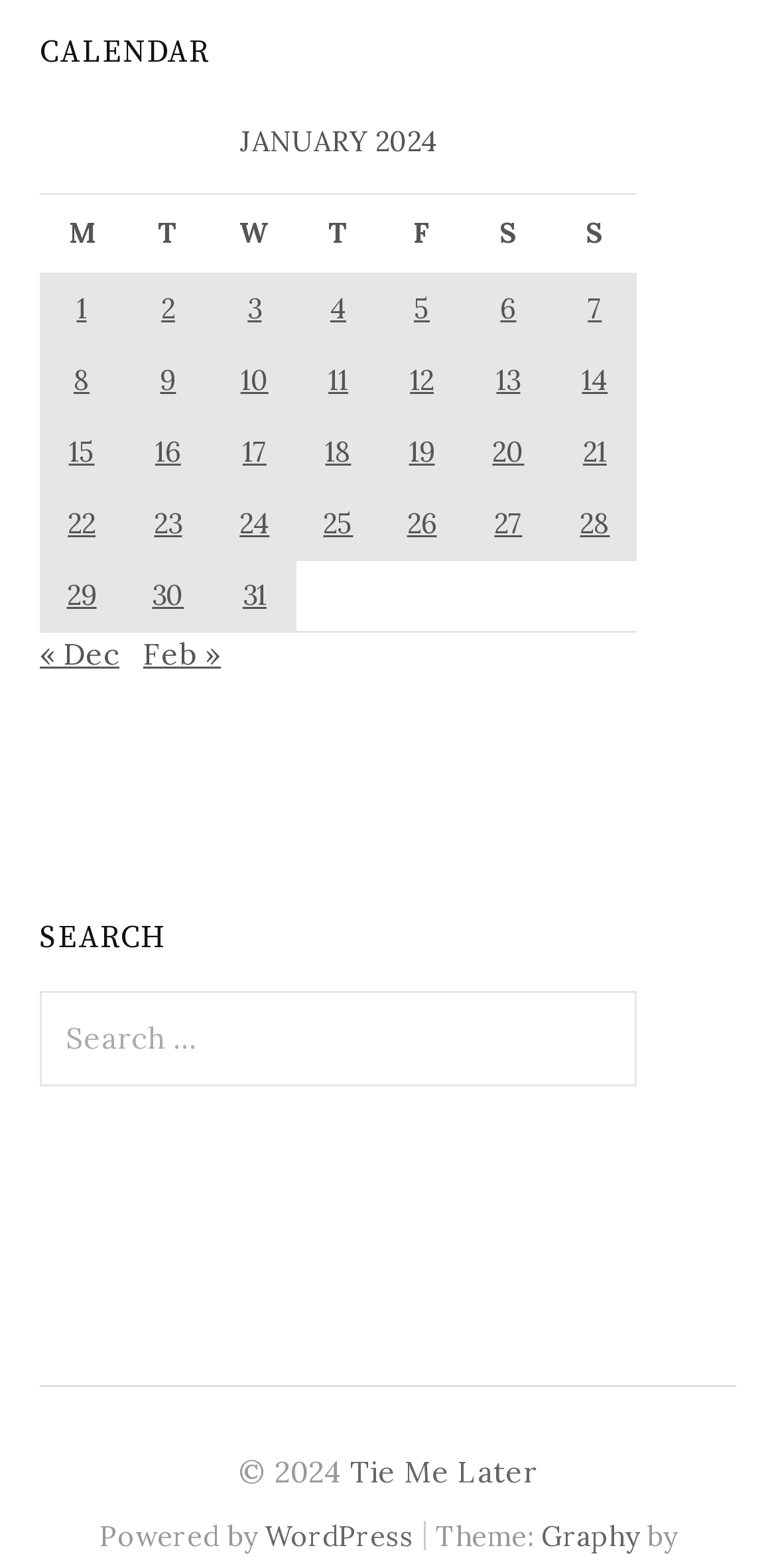Identify the bounding box coordinates of the area you need to click to perform the following instruction: "View posts published on January 1, 2024".

[0.051, 0.175, 0.159, 0.22]